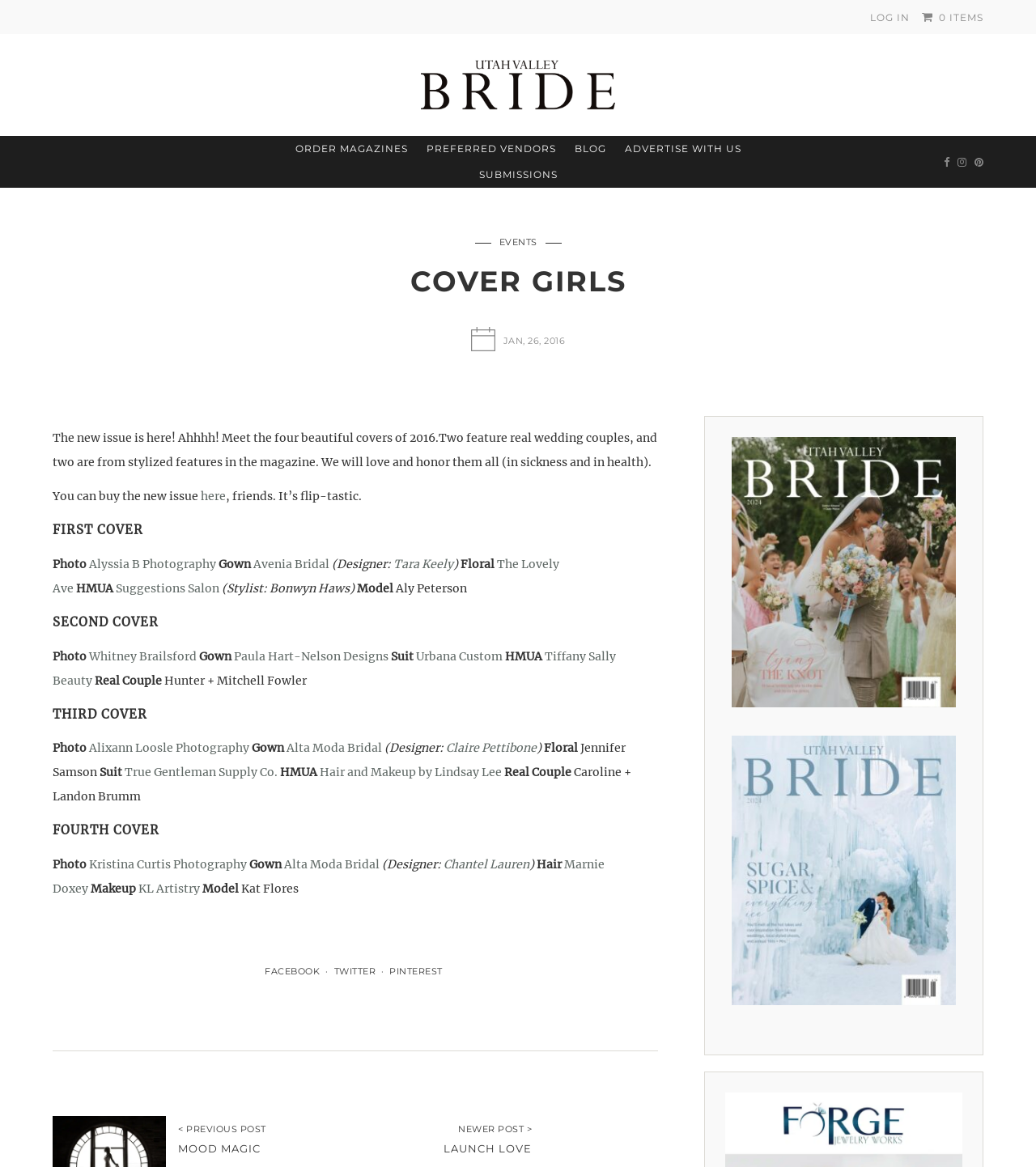Pinpoint the bounding box coordinates of the element you need to click to execute the following instruction: "Check the events". The bounding box should be represented by four float numbers between 0 and 1, in the format [left, top, right, bottom].

[0.482, 0.203, 0.518, 0.212]